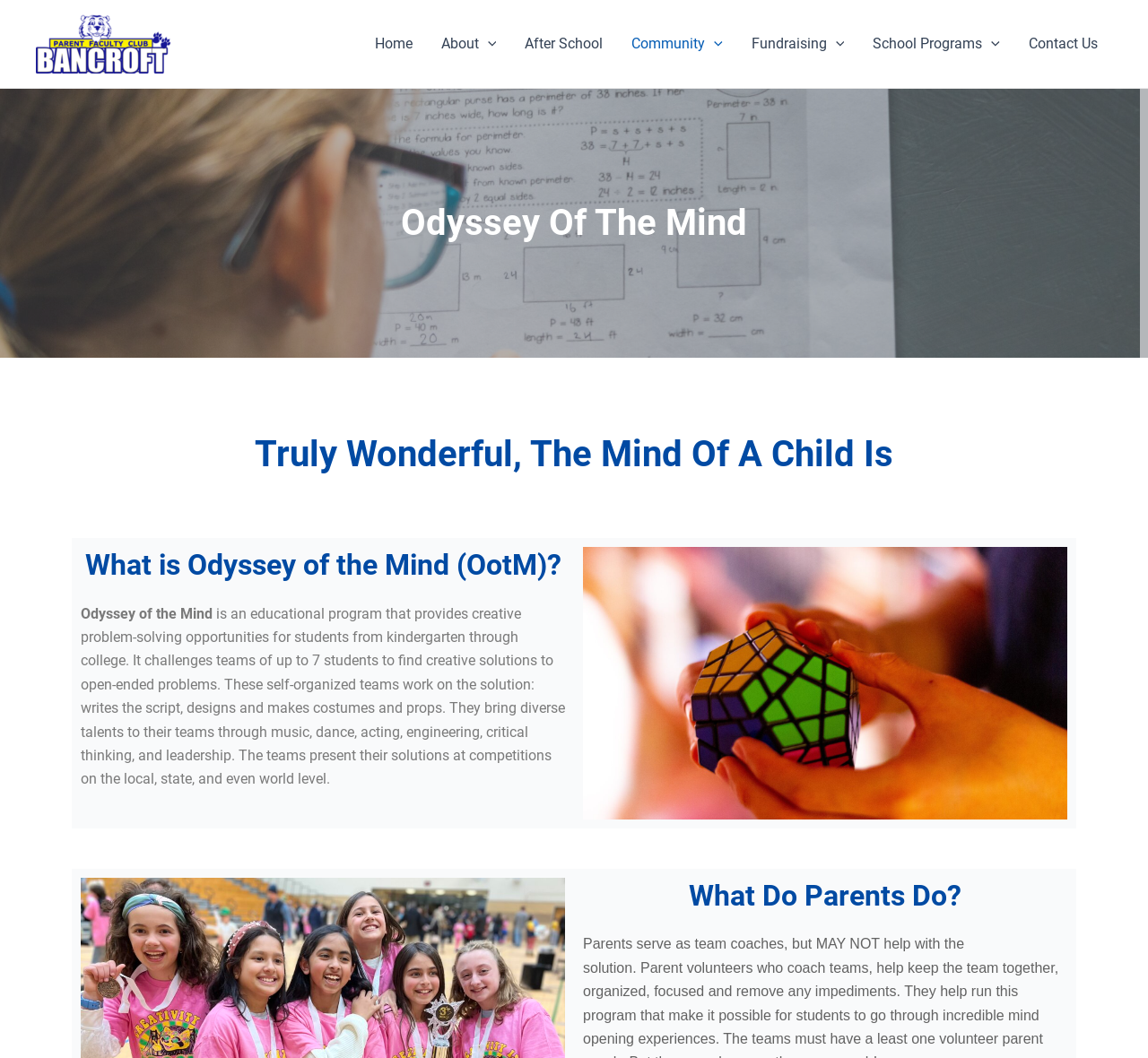What do teams present at competitions?
Provide a one-word or short-phrase answer based on the image.

Their solutions